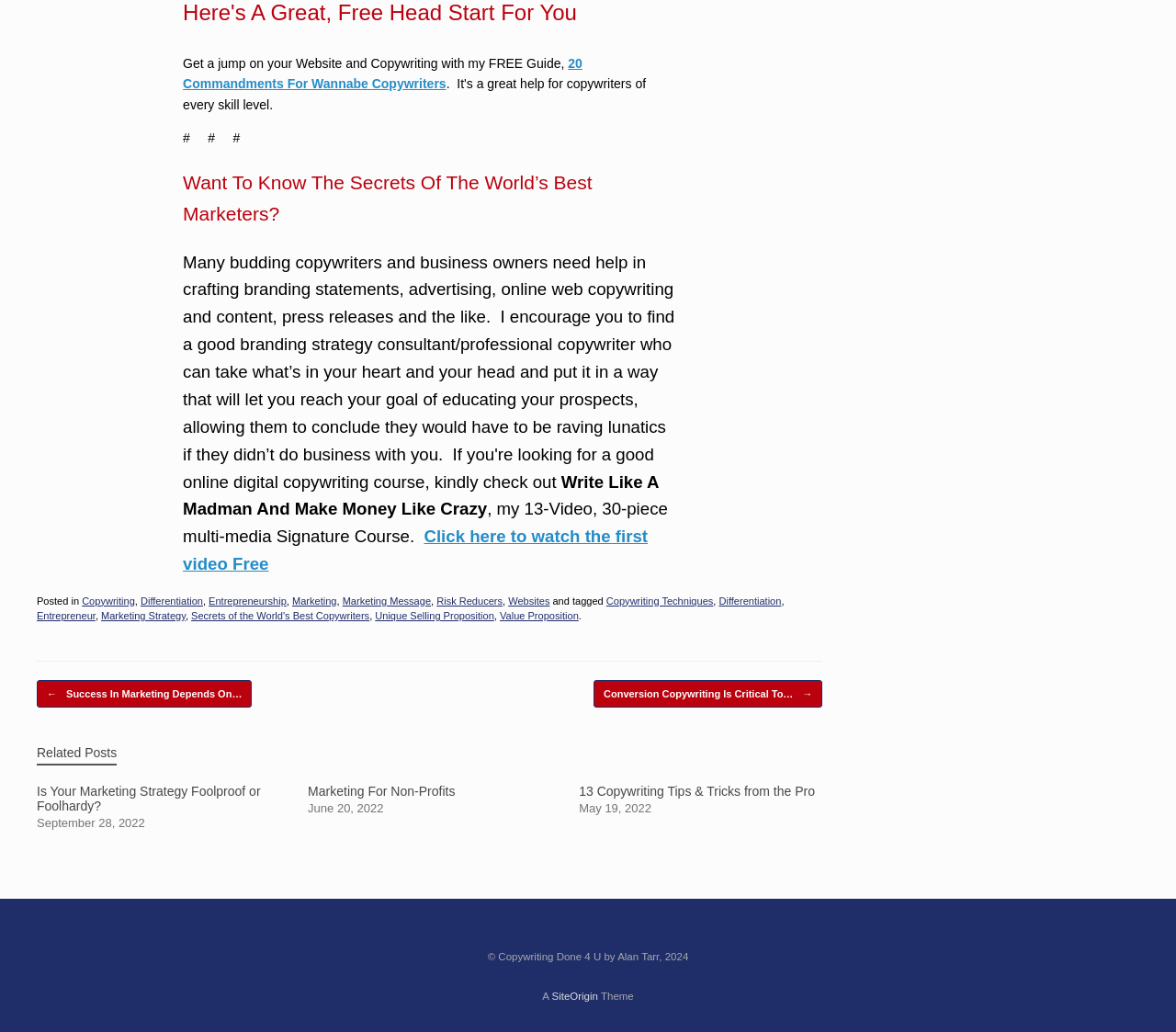Please identify the bounding box coordinates of the clickable element to fulfill the following instruction: "Go to the previous post". The coordinates should be four float numbers between 0 and 1, i.e., [left, top, right, bottom].

[0.031, 0.659, 0.214, 0.686]